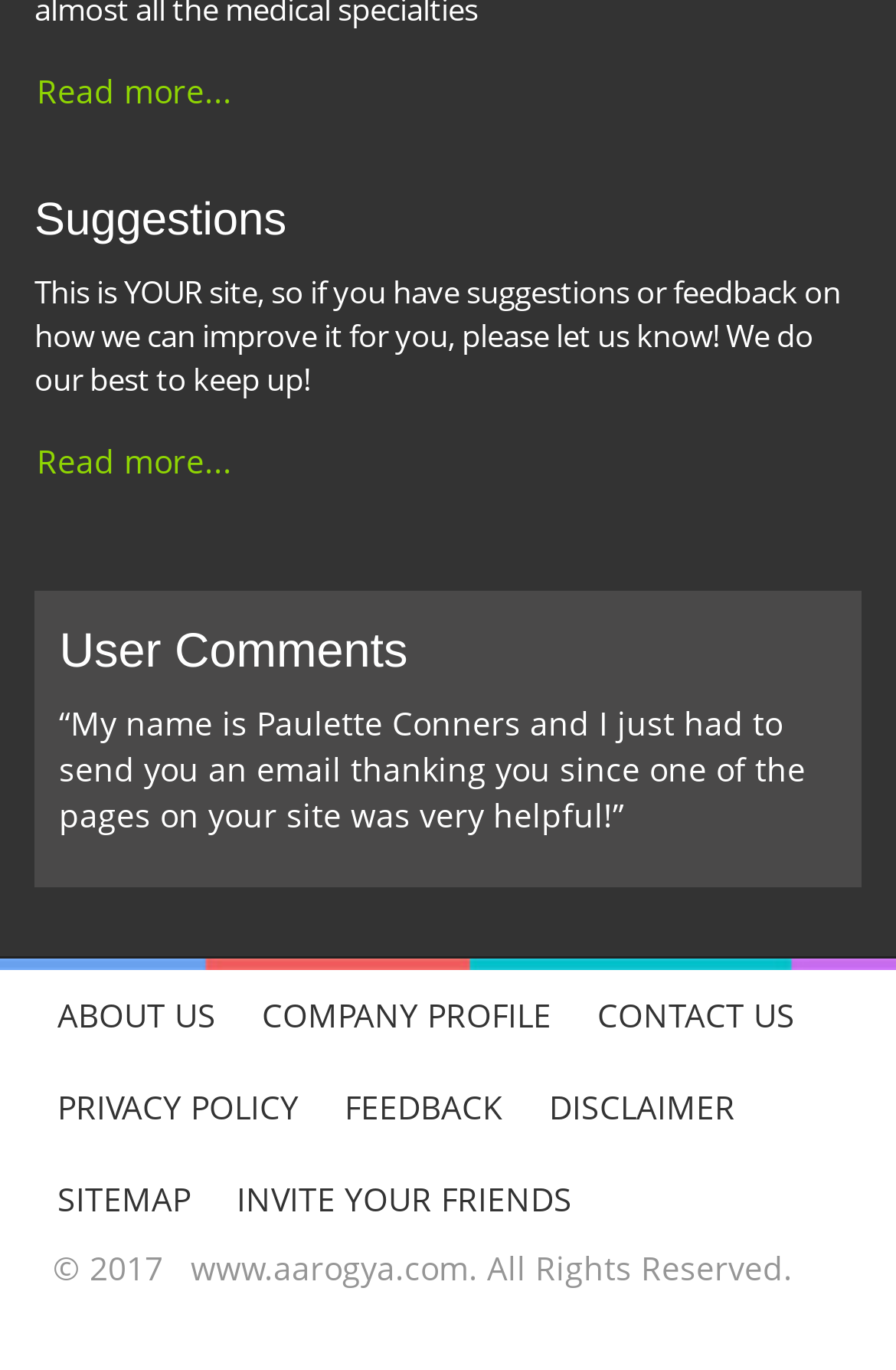What is the website's URL?
Please respond to the question with as much detail as possible.

The link element with the text 'www.aarogya.com' suggests that the website's URL is www.aarogya.com.